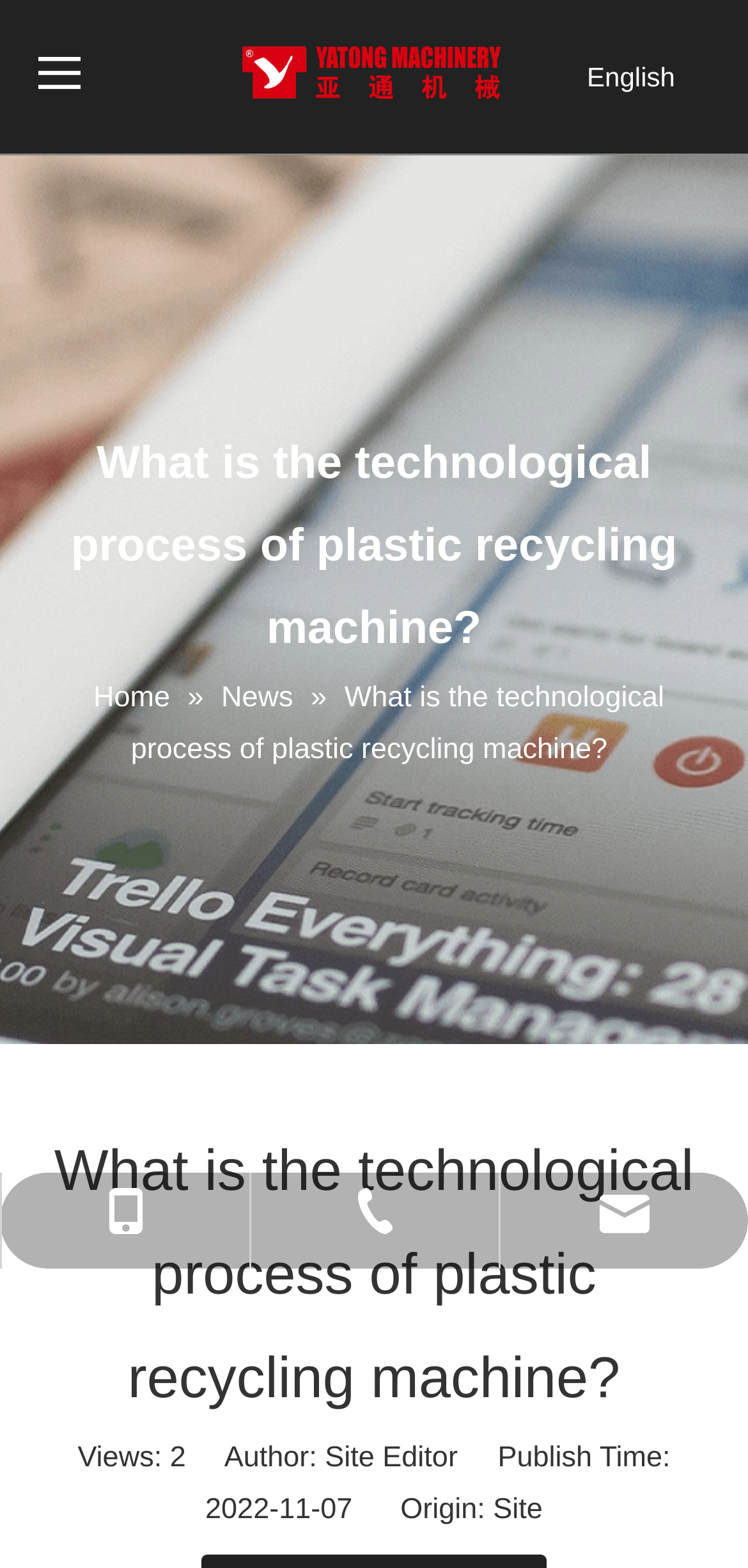Create a detailed summary of the webpage's content and design.

The webpage is about the technological process of plastic recycling machines, provided by Yatong Machinery. At the top left corner, there is a logo image of Yatong Machinery. To the right of the logo, there are several language options, including English, Kazakh, Turkish, Korean, German, Portuguese, Spanish, Russian, French, Arabic, and Simplified Chinese.

Below the language options, there is a title "What is the technological process of plastic recycling machine?" in a large font. Underneath the title, there is a navigation menu with links to "Home" and "News". The title is repeated again below the navigation menu.

The main content of the webpage is a detailed article about the technological process of plastic recycling machines. The article is headed by a title "What is the technological process of plastic recycling machine?" in a large font. At the bottom of the article, there is information about the author, publication time, and origin.

On the right side of the webpage, there are several contact links, including phone numbers and an email address. There is also a chat widget iframe at the bottom right corner of the webpage.